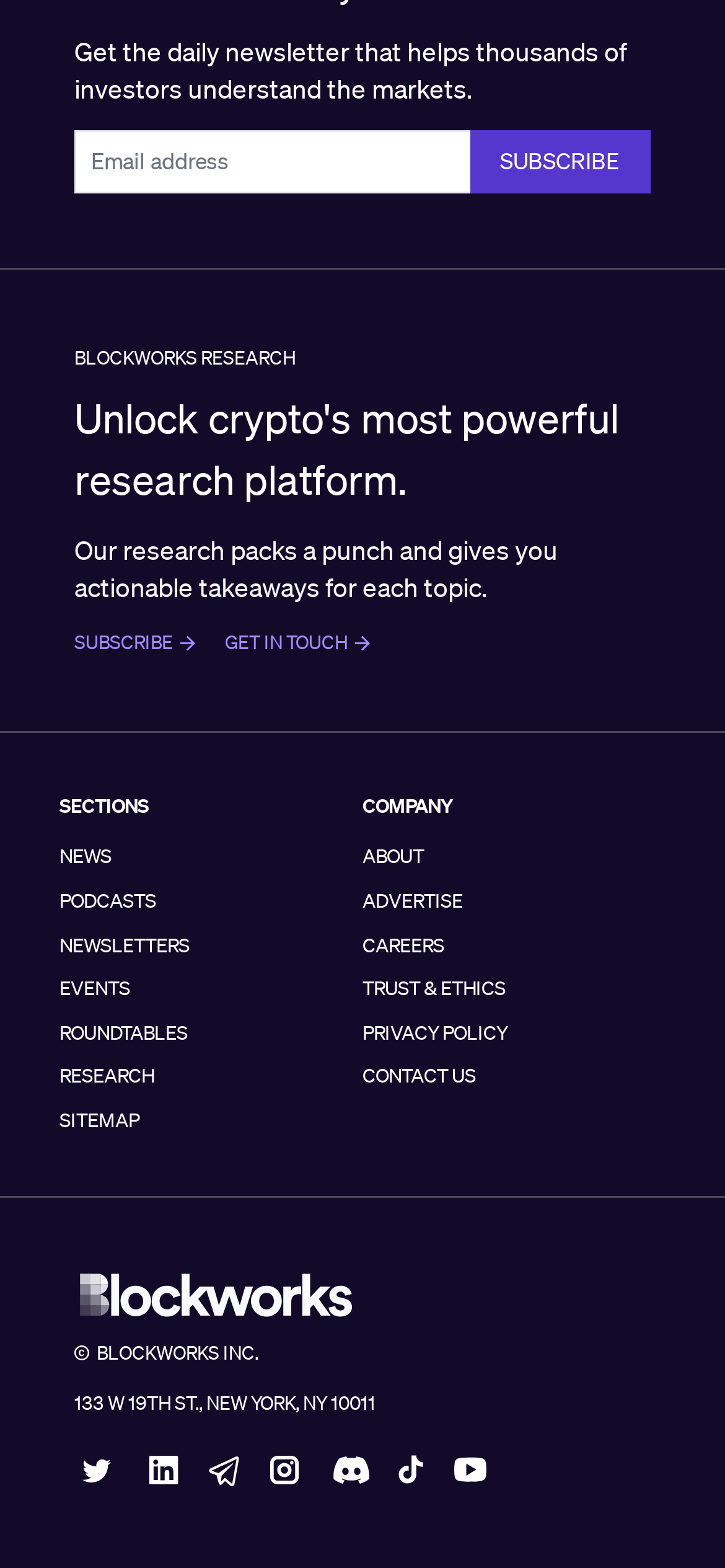Please identify the bounding box coordinates of the element's region that I should click in order to complete the following instruction: "Follow on Twitter". The bounding box coordinates consist of four float numbers between 0 and 1, i.e., [left, top, right, bottom].

[0.103, 0.922, 0.164, 0.951]